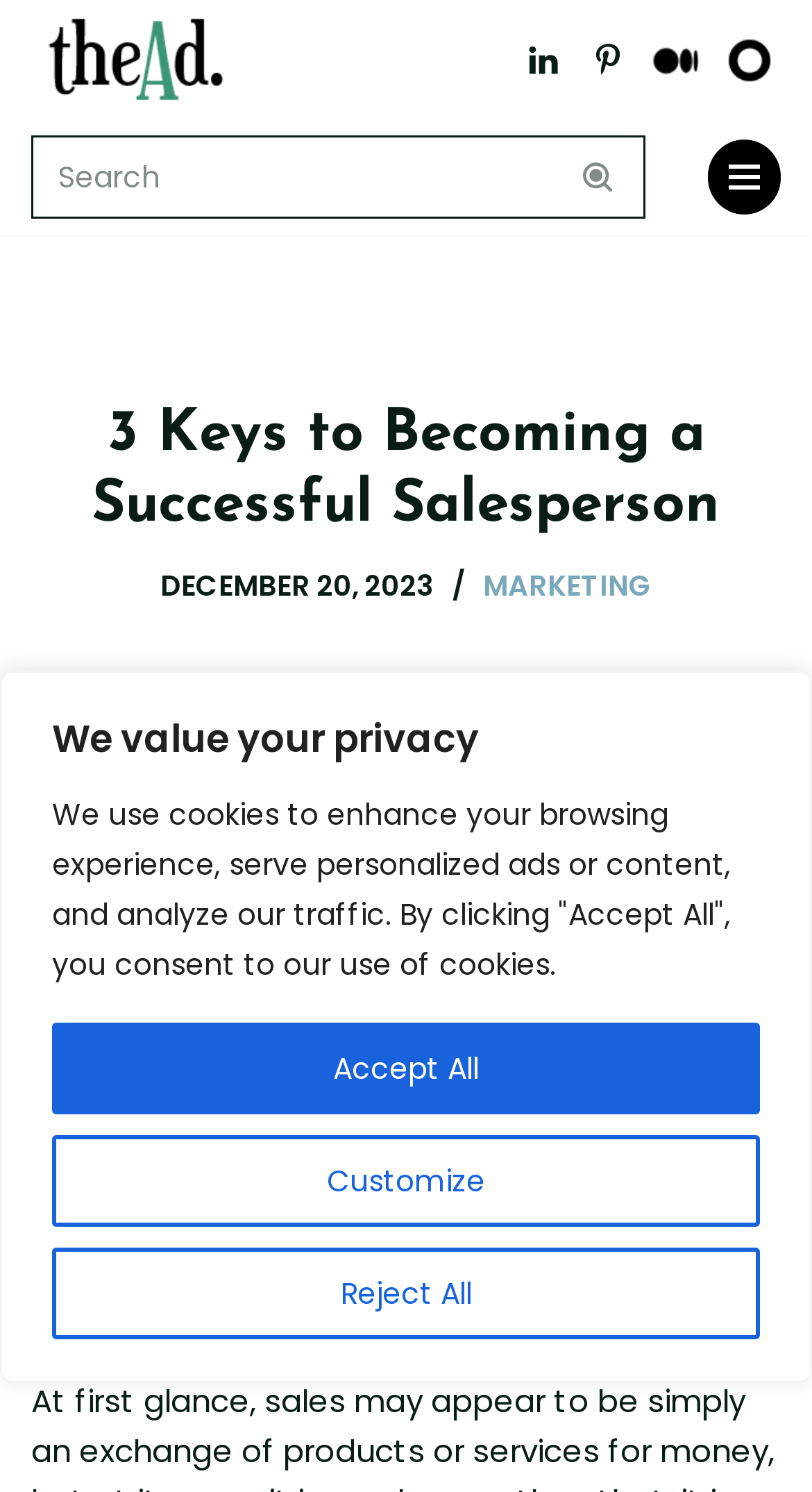What is the purpose of the button with the image?
Examine the image and give a concise answer in one word or a short phrase.

Search